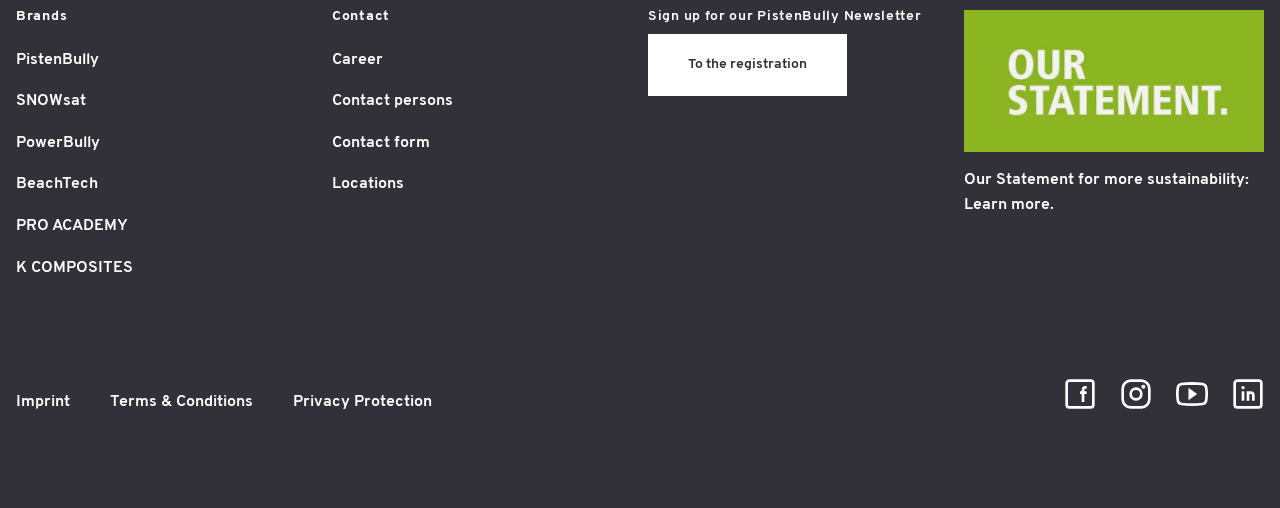Determine the bounding box for the described UI element: "PRO ACADEMY".

[0.012, 0.429, 0.1, 0.466]